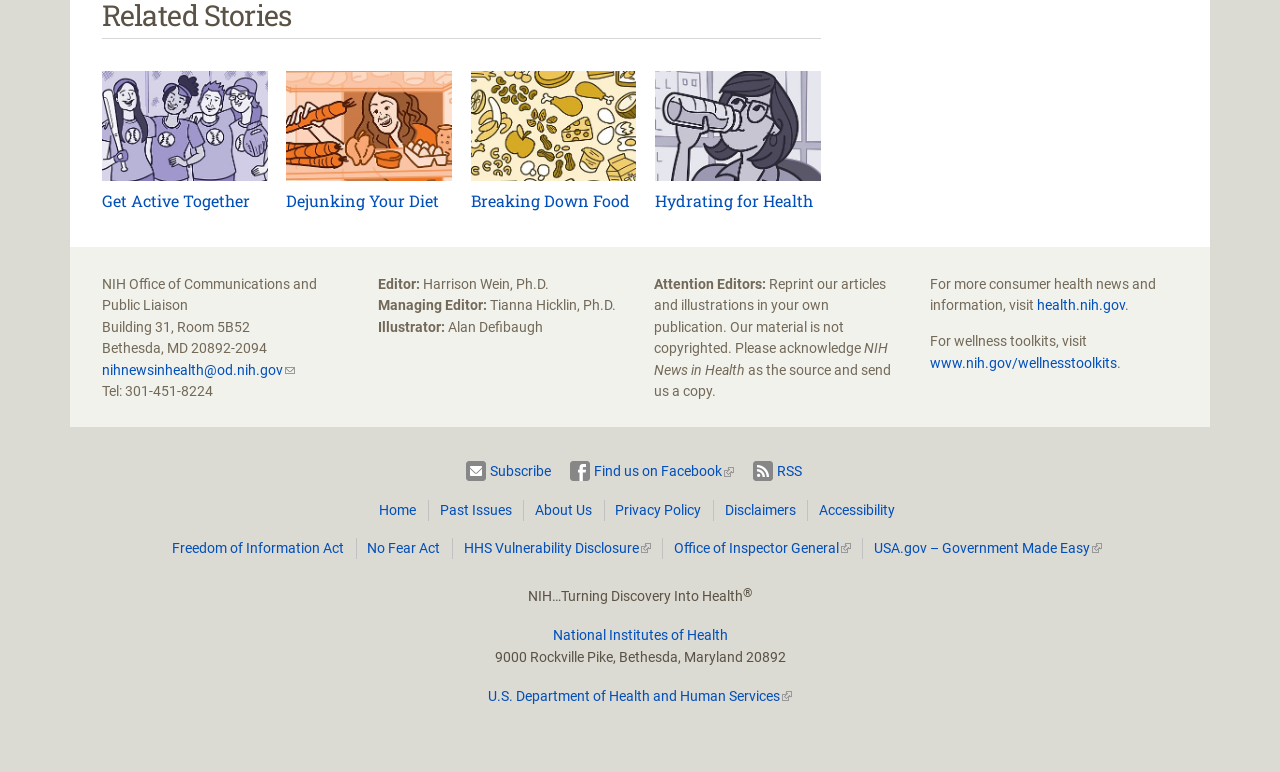For the element described, predict the bounding box coordinates as (top-left x, top-left y, bottom-right x, bottom-right y). All values should be between 0 and 1. Element description: Home

[0.292, 0.647, 0.335, 0.675]